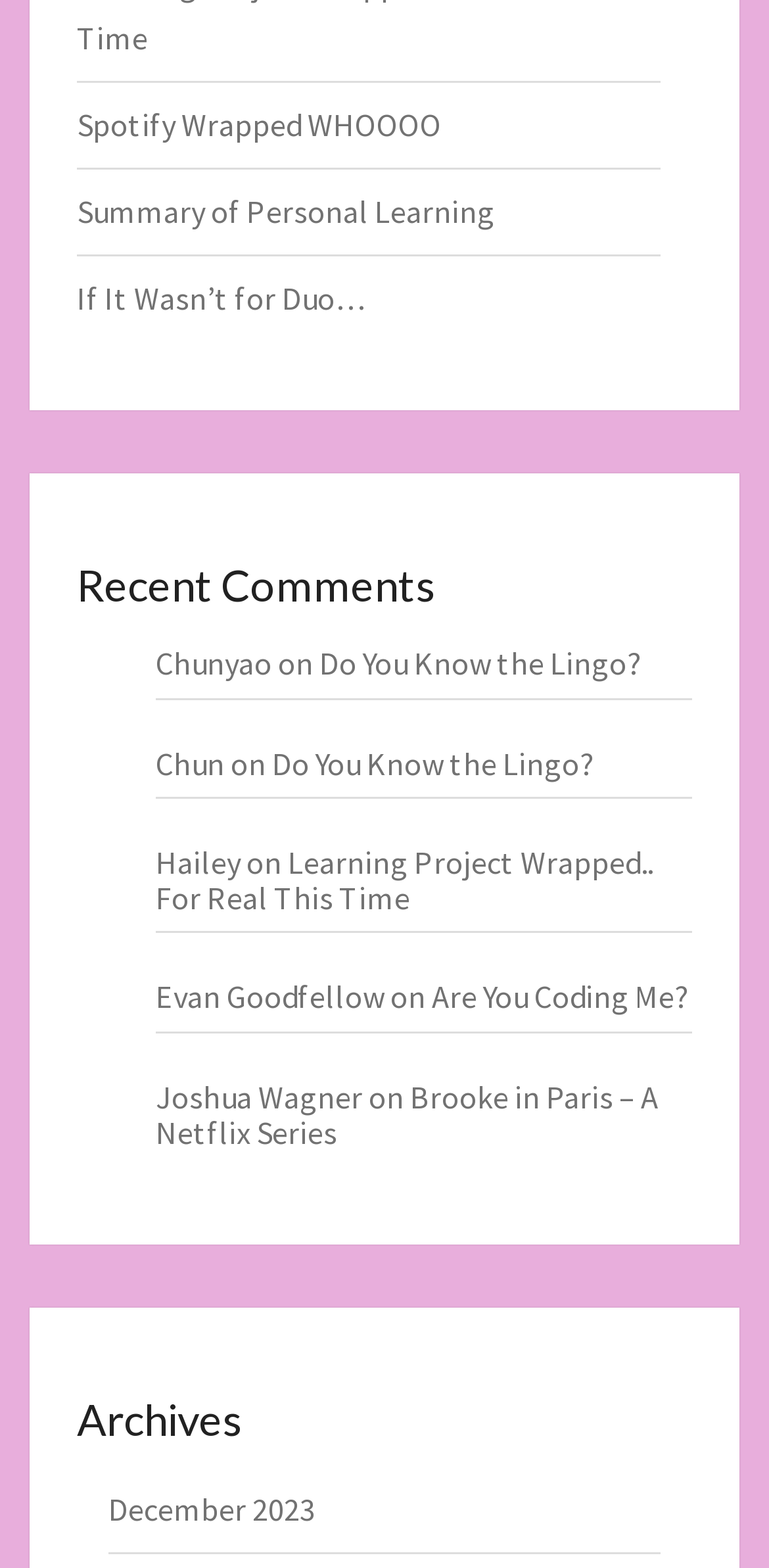Please locate the bounding box coordinates for the element that should be clicked to achieve the following instruction: "Read article by Chunyao". Ensure the coordinates are given as four float numbers between 0 and 1, i.e., [left, top, right, bottom].

[0.203, 0.413, 0.9, 0.435]